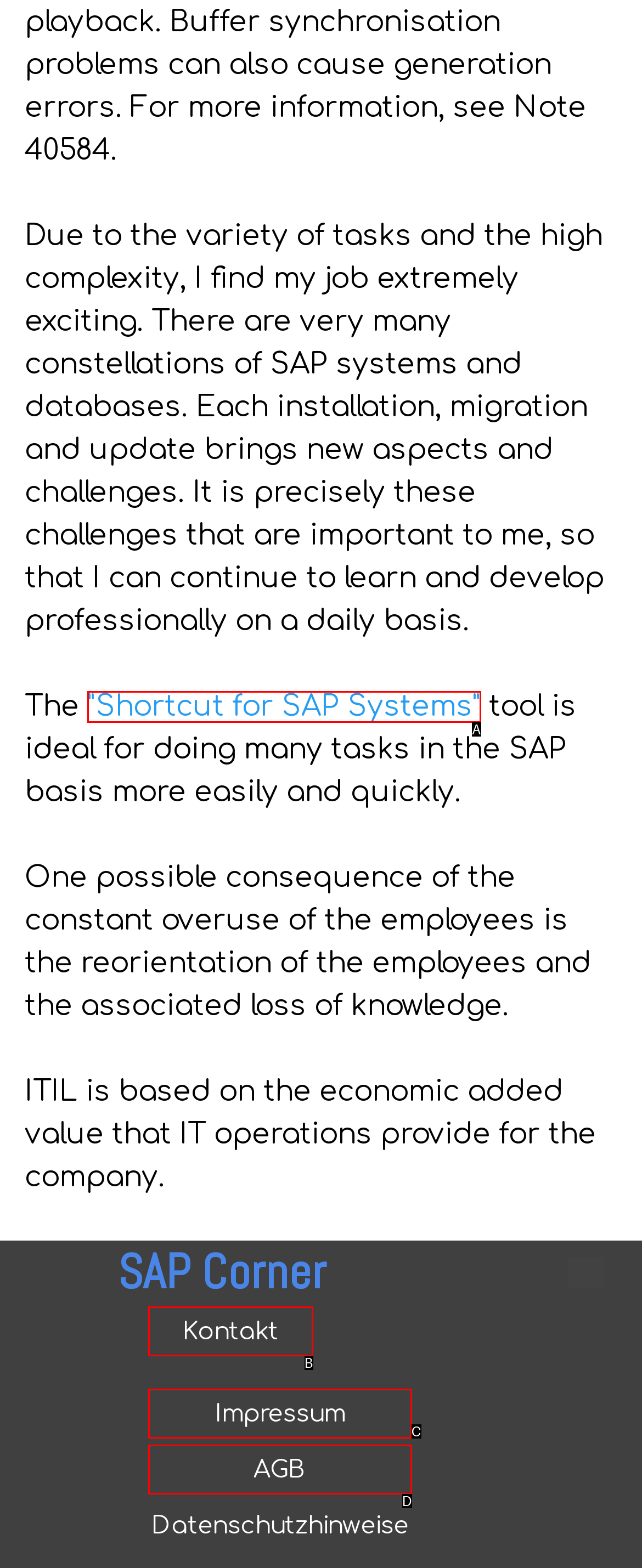Find the HTML element that matches the description: "Shortcut for SAP Systems"
Respond with the corresponding letter from the choices provided.

A